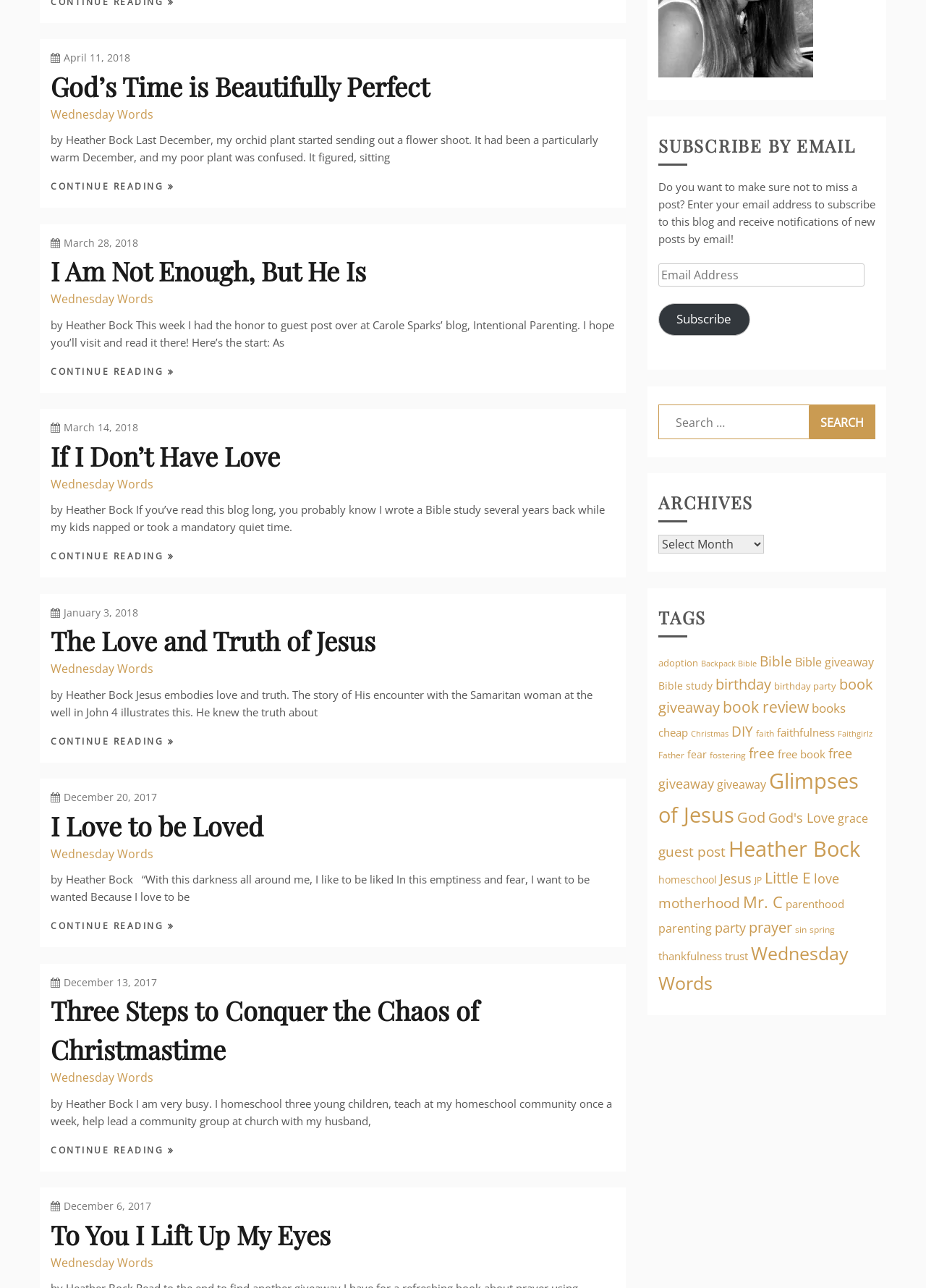Locate the bounding box coordinates of the UI element described by: "Wednesday Words". Provide the coordinates as four float numbers between 0 and 1, formatted as [left, top, right, bottom].

[0.055, 0.083, 0.166, 0.095]